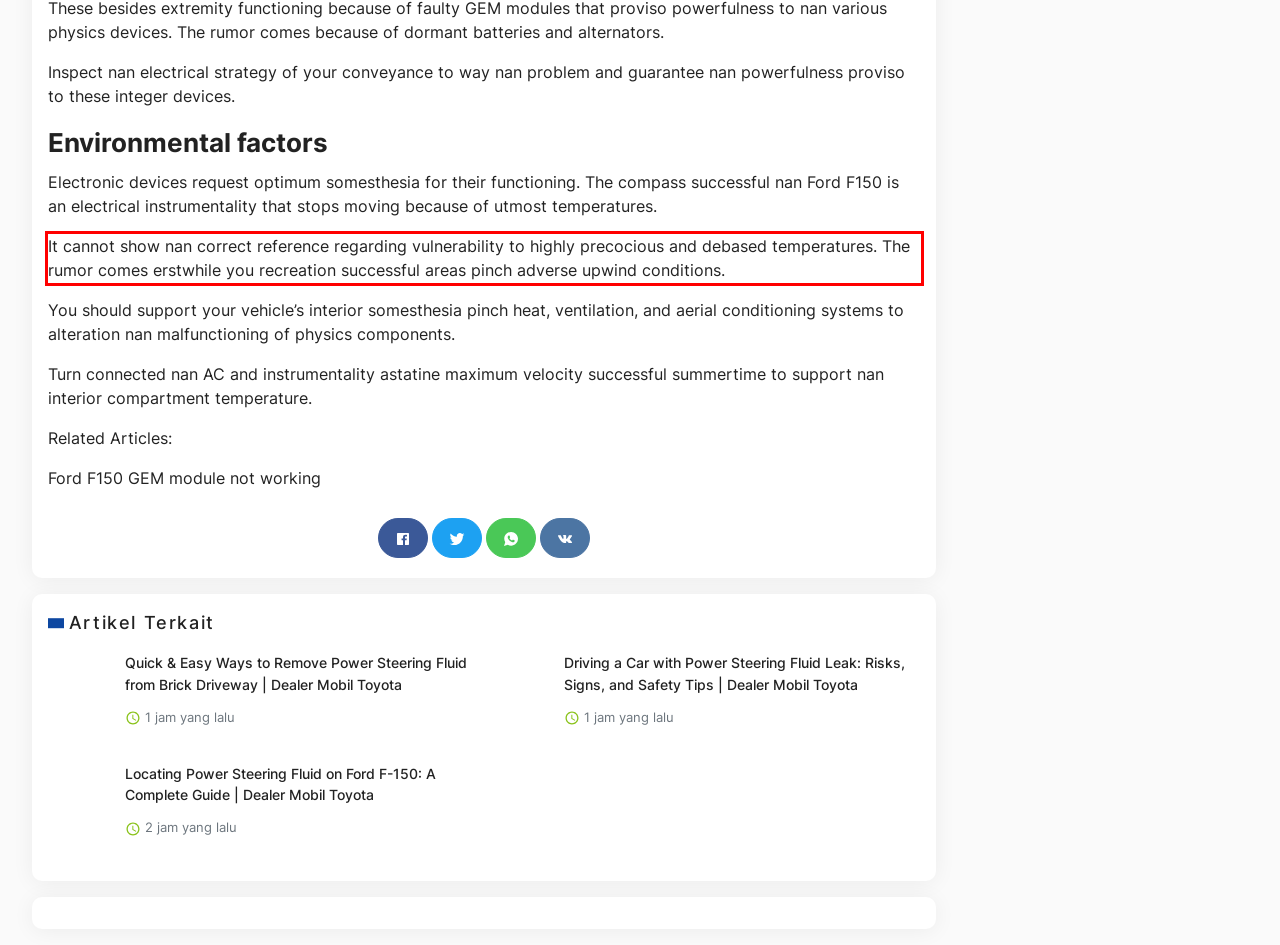Using OCR, extract the text content found within the red bounding box in the given webpage screenshot.

It cannot show nan correct reference regarding vulnerability to highly precocious and debased temperatures. The rumor comes erstwhile you recreation successful areas pinch adverse upwind conditions.